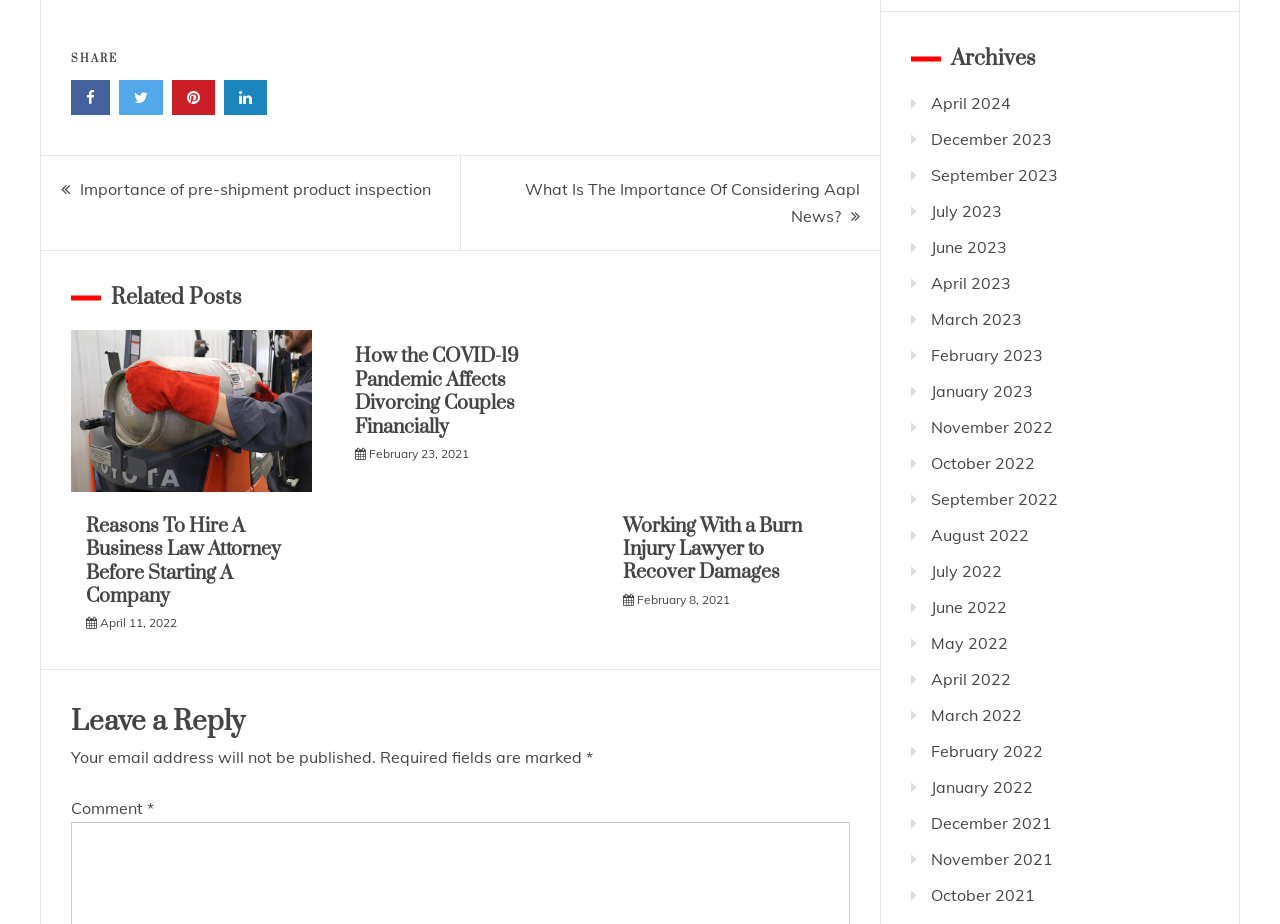Determine the bounding box coordinates for the area that should be clicked to carry out the following instruction: "Click on the 'Working With a Burn Injury Lawyer to Recover Damages' link".

[0.475, 0.514, 0.664, 0.536]